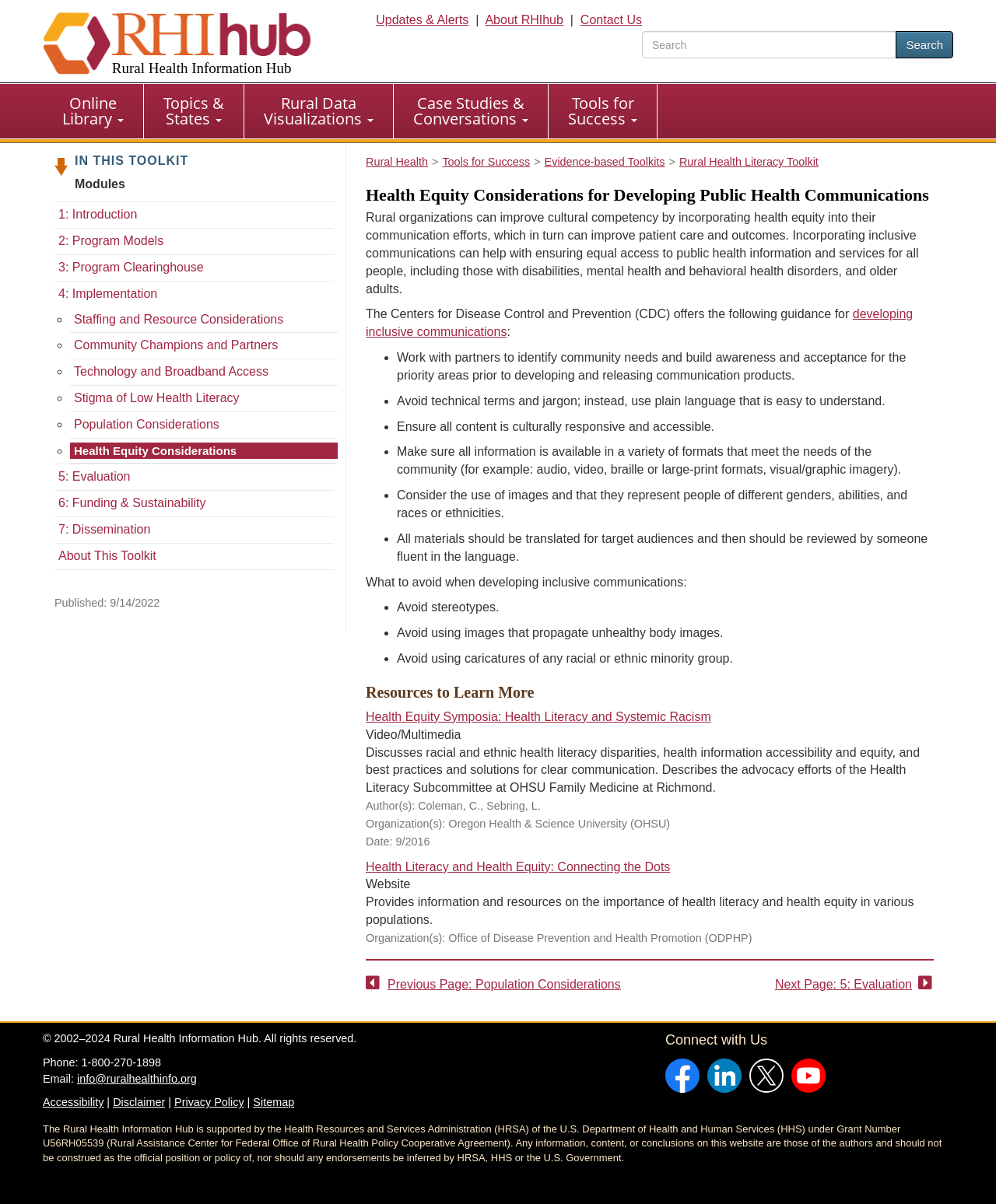Kindly provide the bounding box coordinates of the section you need to click on to fulfill the given instruction: "Learn about Health Equity Considerations".

[0.07, 0.367, 0.339, 0.381]